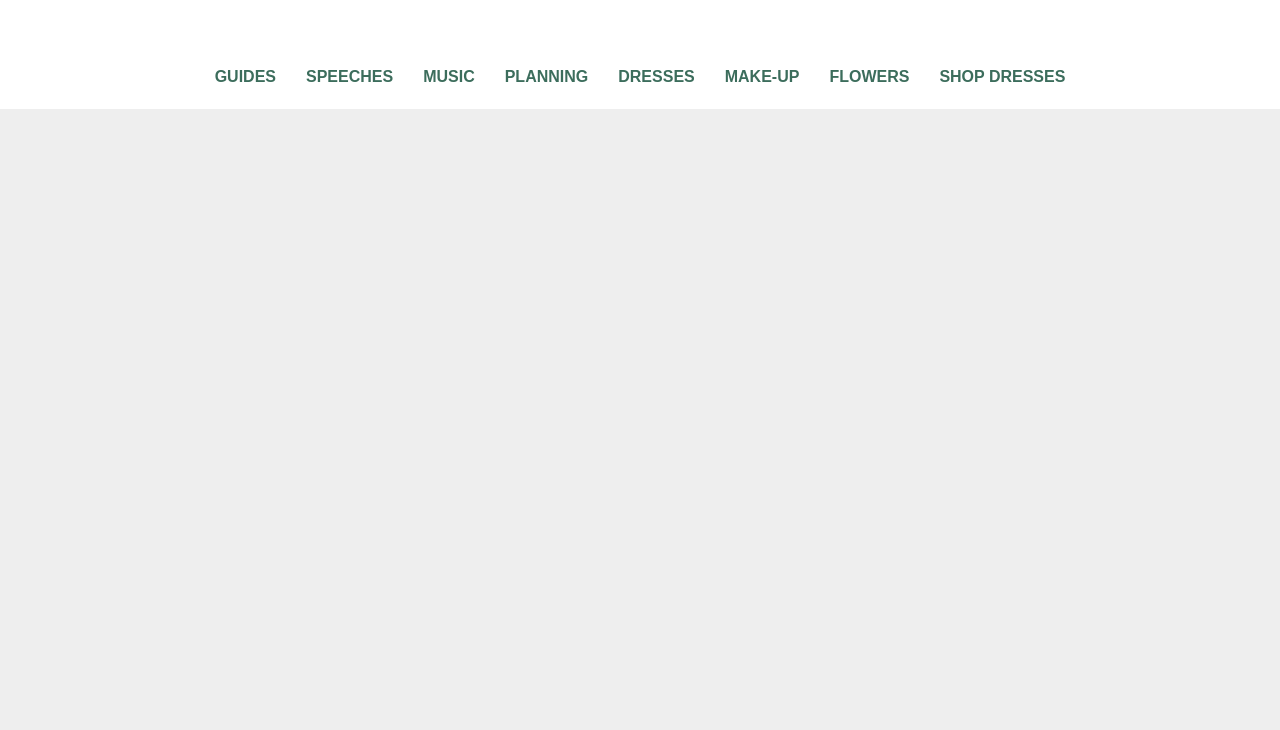Please find the bounding box coordinates of the element's region to be clicked to carry out this instruction: "Learn about FLOWERS".

[0.636, 0.041, 0.722, 0.149]